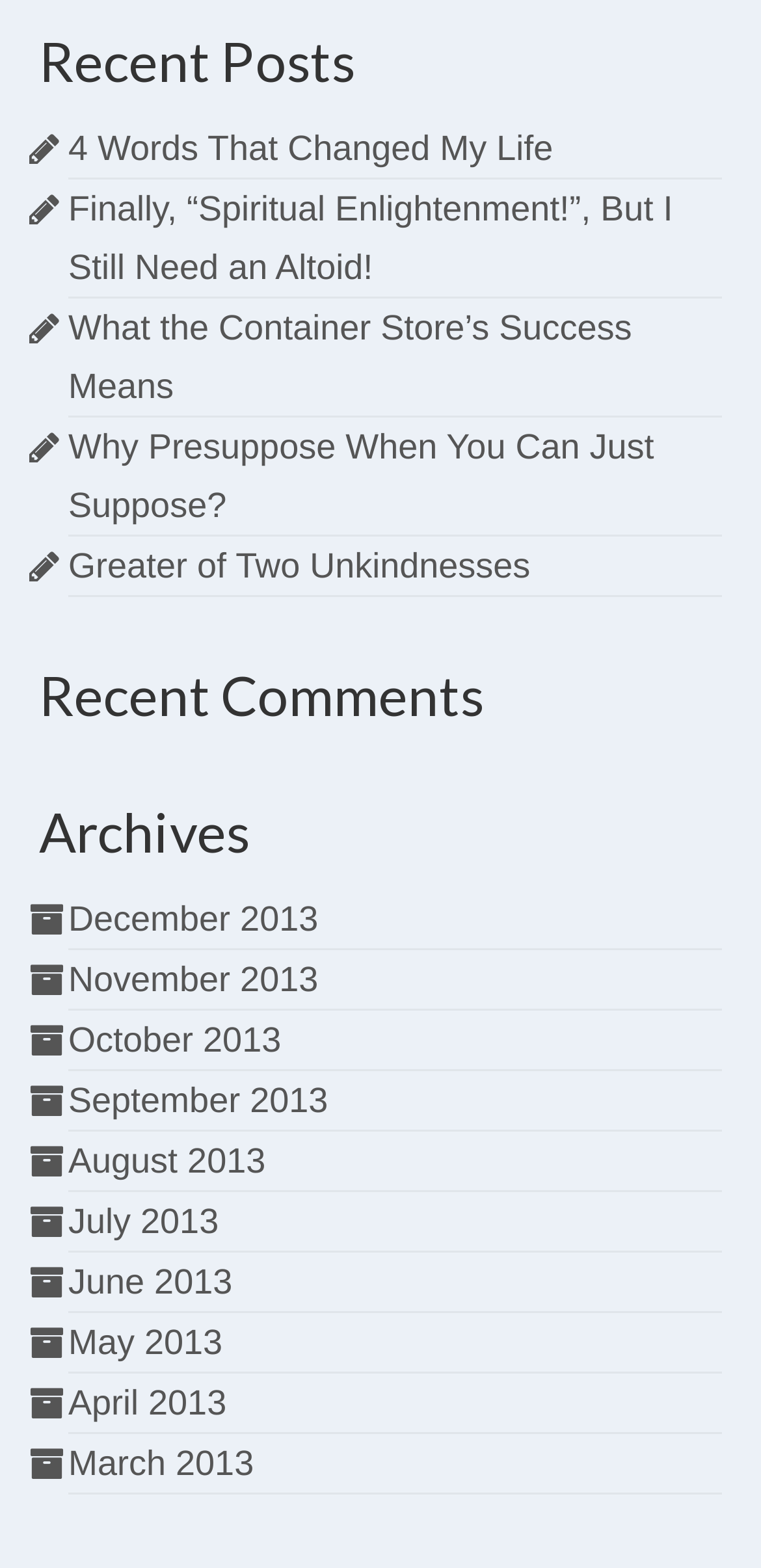Determine the bounding box coordinates for the element that should be clicked to follow this instruction: "learn about Industrial Design". The coordinates should be given as four float numbers between 0 and 1, in the format [left, top, right, bottom].

None